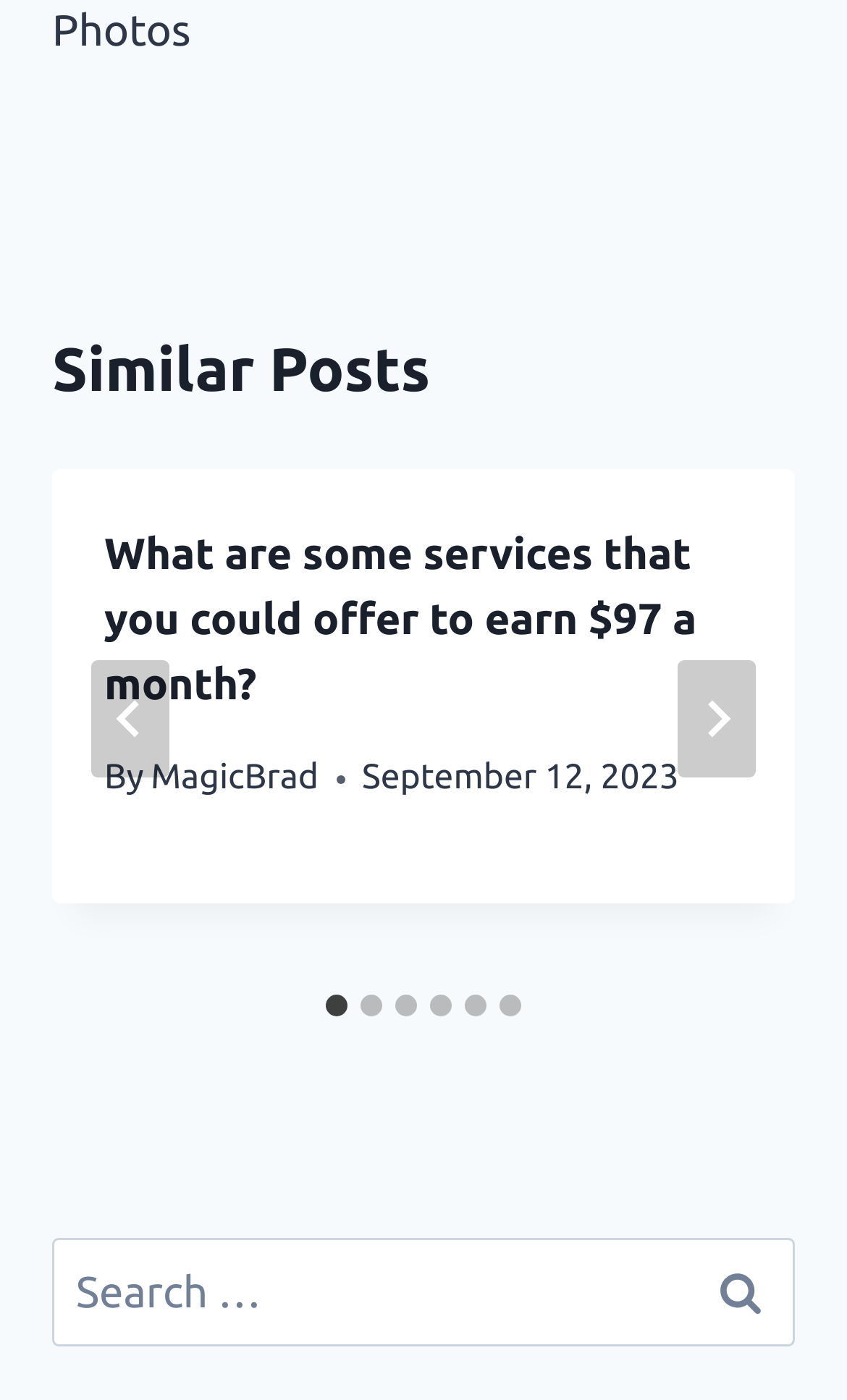What is the title of the first article?
From the image, respond using a single word or phrase.

What are some services that you could offer to earn $97 a month?